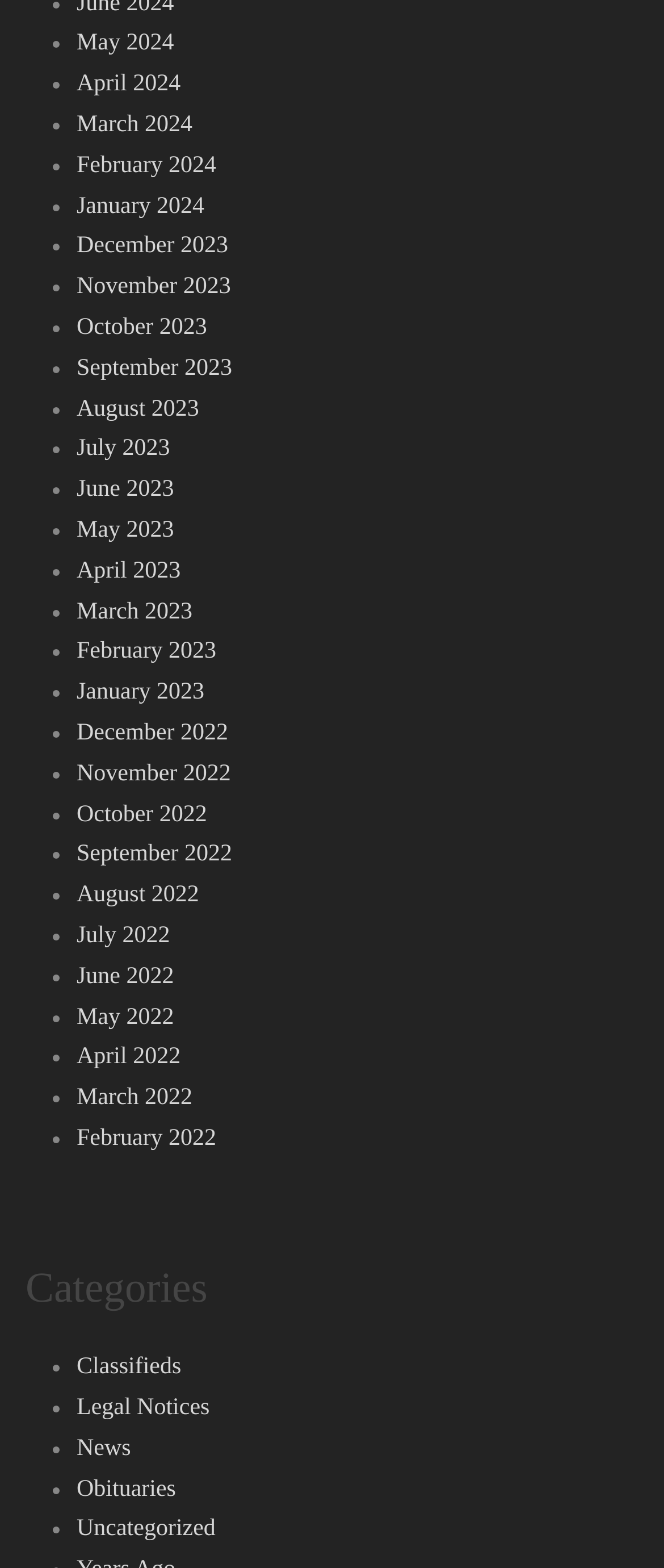Could you indicate the bounding box coordinates of the region to click in order to complete this instruction: "Explore Obituaries".

[0.115, 0.942, 0.265, 0.958]